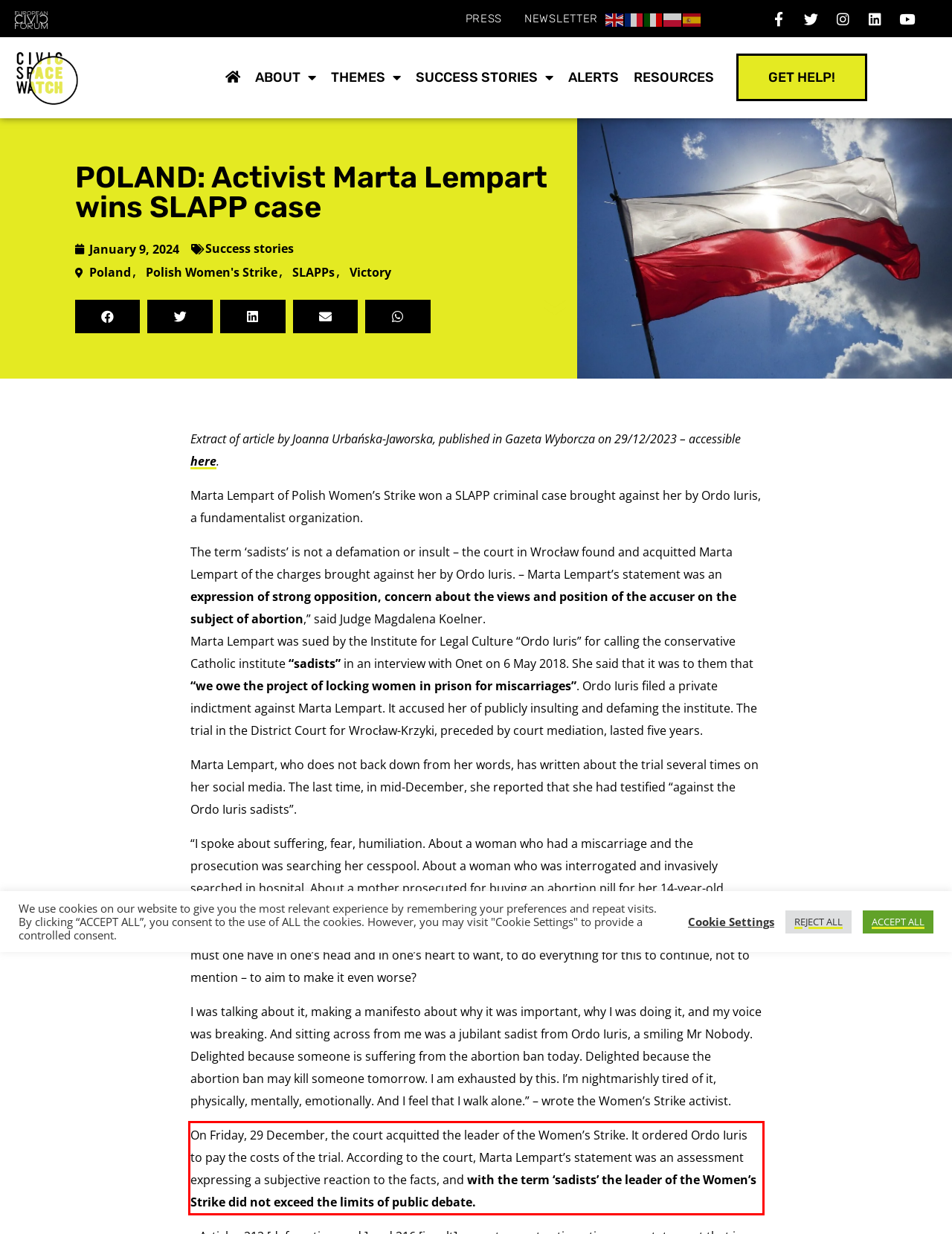Given a screenshot of a webpage containing a red rectangle bounding box, extract and provide the text content found within the red bounding box.

On Friday, 29 December, the court acquitted the leader of the Women’s Strike. It ordered Ordo Iuris to pay the costs of the trial. According to the court, Marta Lempart’s statement was an assessment expressing a subjective reaction to the facts, and with the term ‘sadists’ the leader of the Women’s Strike did not exceed the limits of public debate.